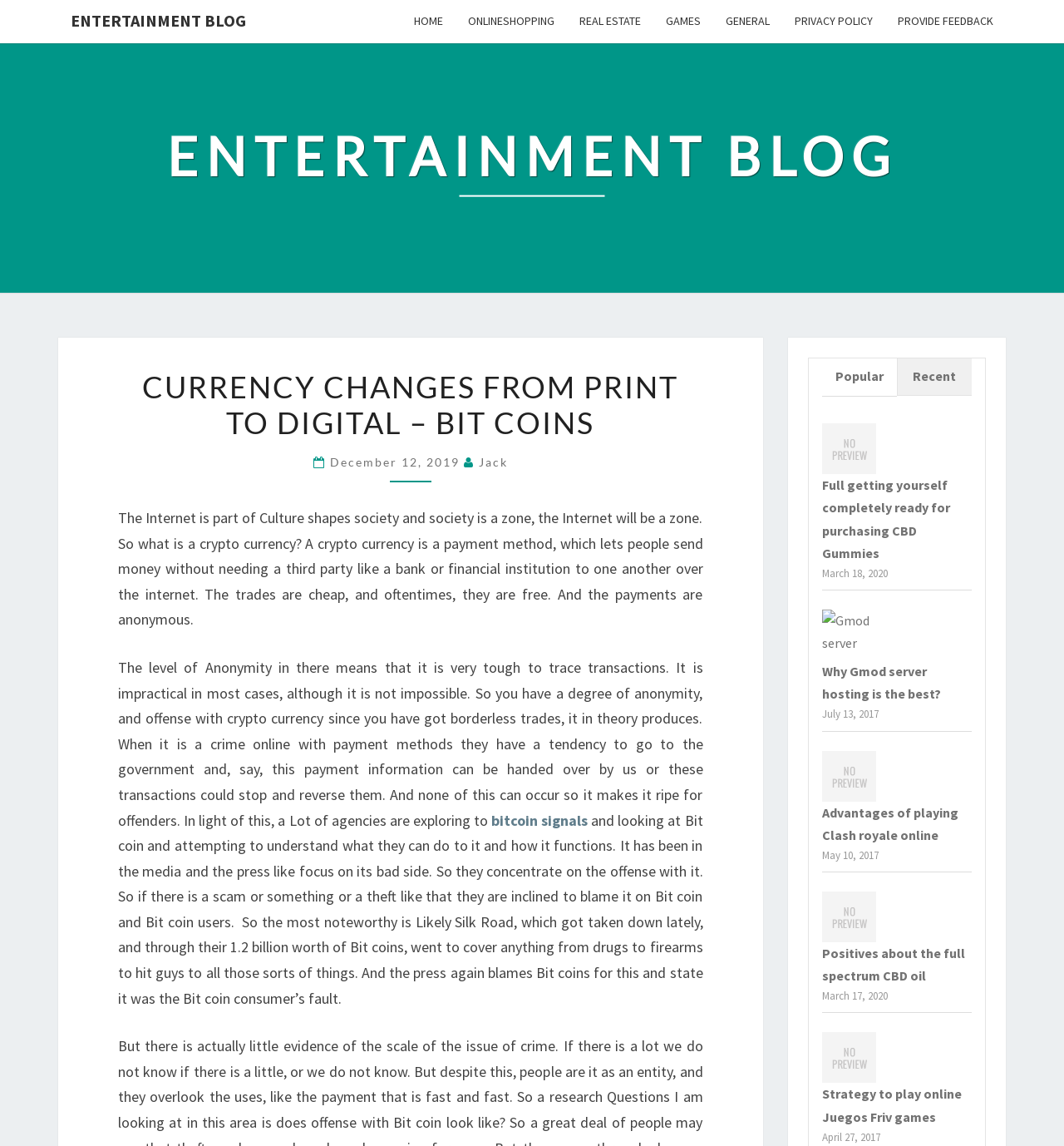Pinpoint the bounding box coordinates of the element you need to click to execute the following instruction: "Click on ENTERTAINMENT BLOG". The bounding box should be represented by four float numbers between 0 and 1, in the format [left, top, right, bottom].

[0.055, 0.0, 0.243, 0.036]